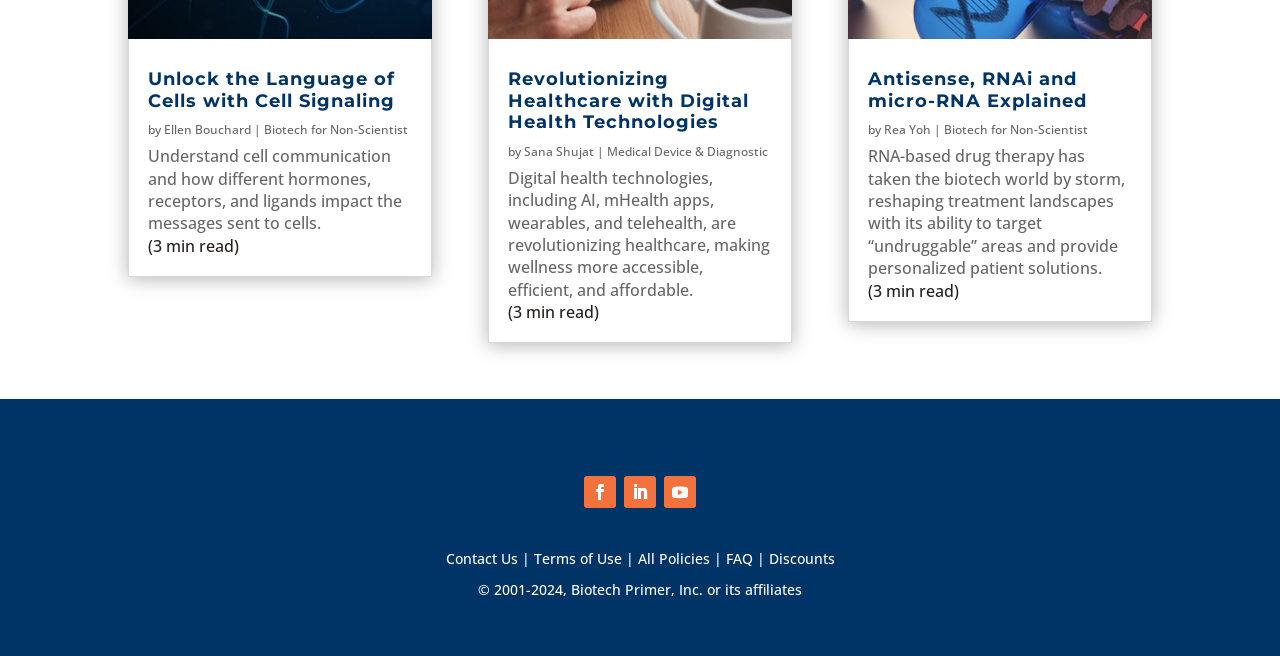Pinpoint the bounding box coordinates of the clickable element needed to complete the instruction: "Read the article about cell signaling". The coordinates should be provided as four float numbers between 0 and 1: [left, top, right, bottom].

[0.116, 0.105, 0.322, 0.187]